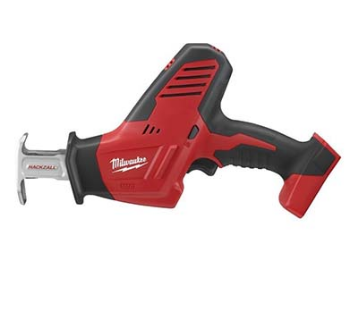What materials can the Milwaukee 2625 20 HACKZALL M18 cut?
Look at the screenshot and respond with a single word or phrase.

Wood, metal, and PVC